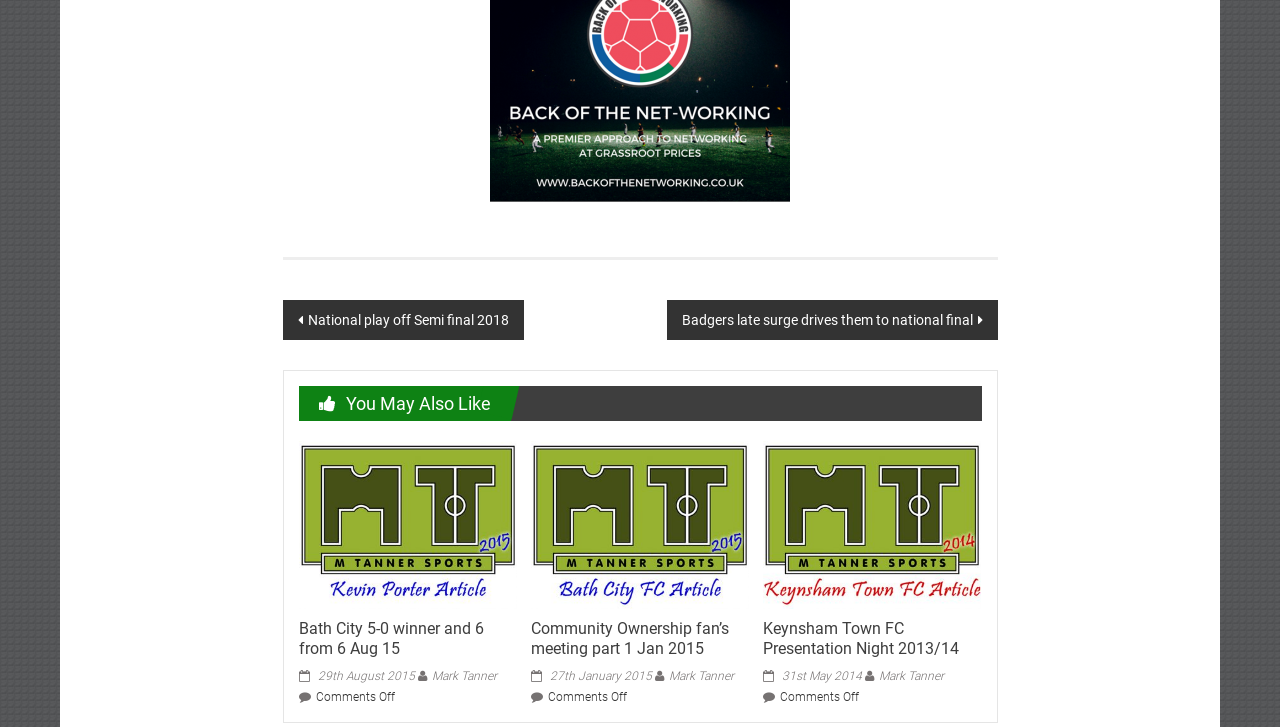What is the purpose of this webpage?
Based on the screenshot, provide your answer in one word or phrase.

Displaying news articles